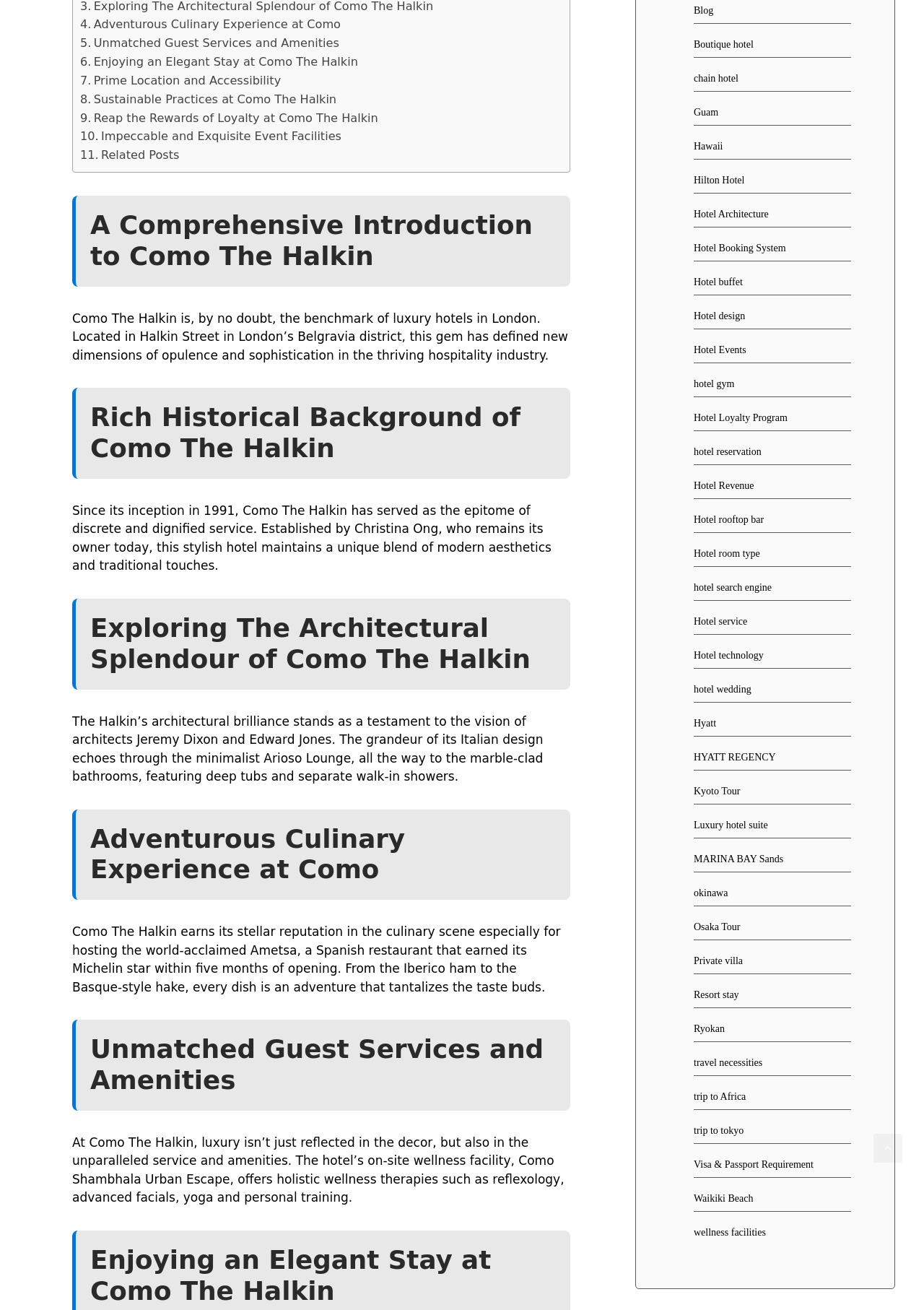Given the description "Visa & Passport Requirement", provide the bounding box coordinates of the corresponding UI element.

[0.751, 0.885, 0.88, 0.893]